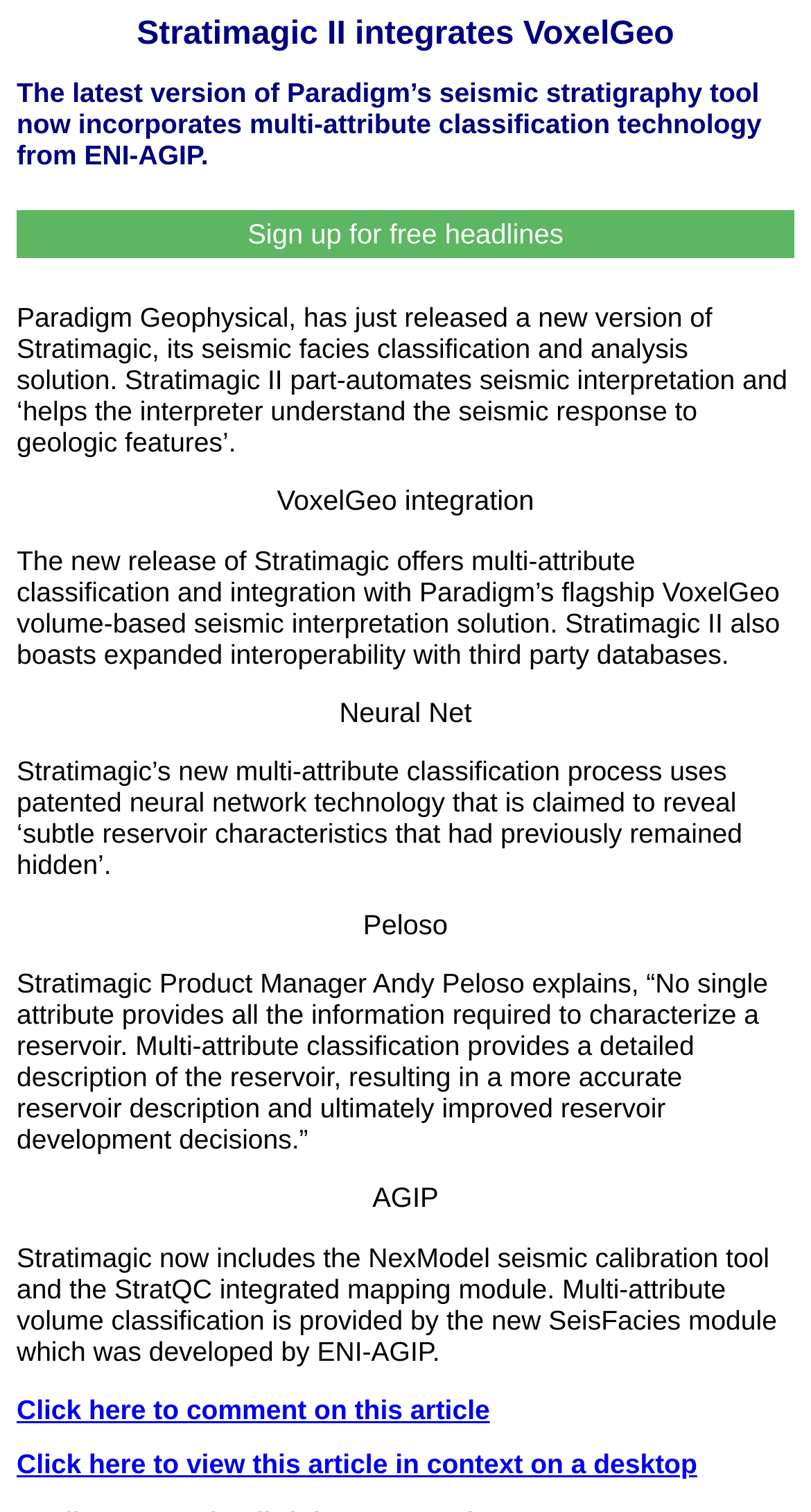Deliver a detailed narrative of the webpage's visual and textual elements.

The webpage is about Stratimagic II, a seismic stratigraphy tool that integrates VoxelGeo technology. At the top, there is a heading that reads "Stratimagic II integrates VoxelGeo" followed by a brief description of the tool. Below this, there is a button to "Sign up for free headlines". 

The main content of the webpage is divided into sections. The first section describes the new version of Stratimagic, which part-automates seismic interpretation and helps the interpreter understand the seismic response to geologic features. 

To the right of this section, there is a subheading "VoxelGeo integration" followed by a description of the new release of Stratimagic, which offers multi-attribute classification and integration with VoxelGeo. 

Below this, there is a section that highlights the neural network technology used in Stratimagic's multi-attribute classification process. This is followed by a quote from Andy Peloso, the Stratimagic Product Manager, who explains the benefits of multi-attribute classification in reservoir description and development.

Further down, there is a section that mentions the inclusion of the NexModel seismic calibration tool and the StratQC integrated mapping module in Stratimagic. It also describes the SeisFacies module, which was developed by ENI-AGIP.

At the bottom of the page, there are two links: one to comment on the article and another to view the article in context on a desktop.